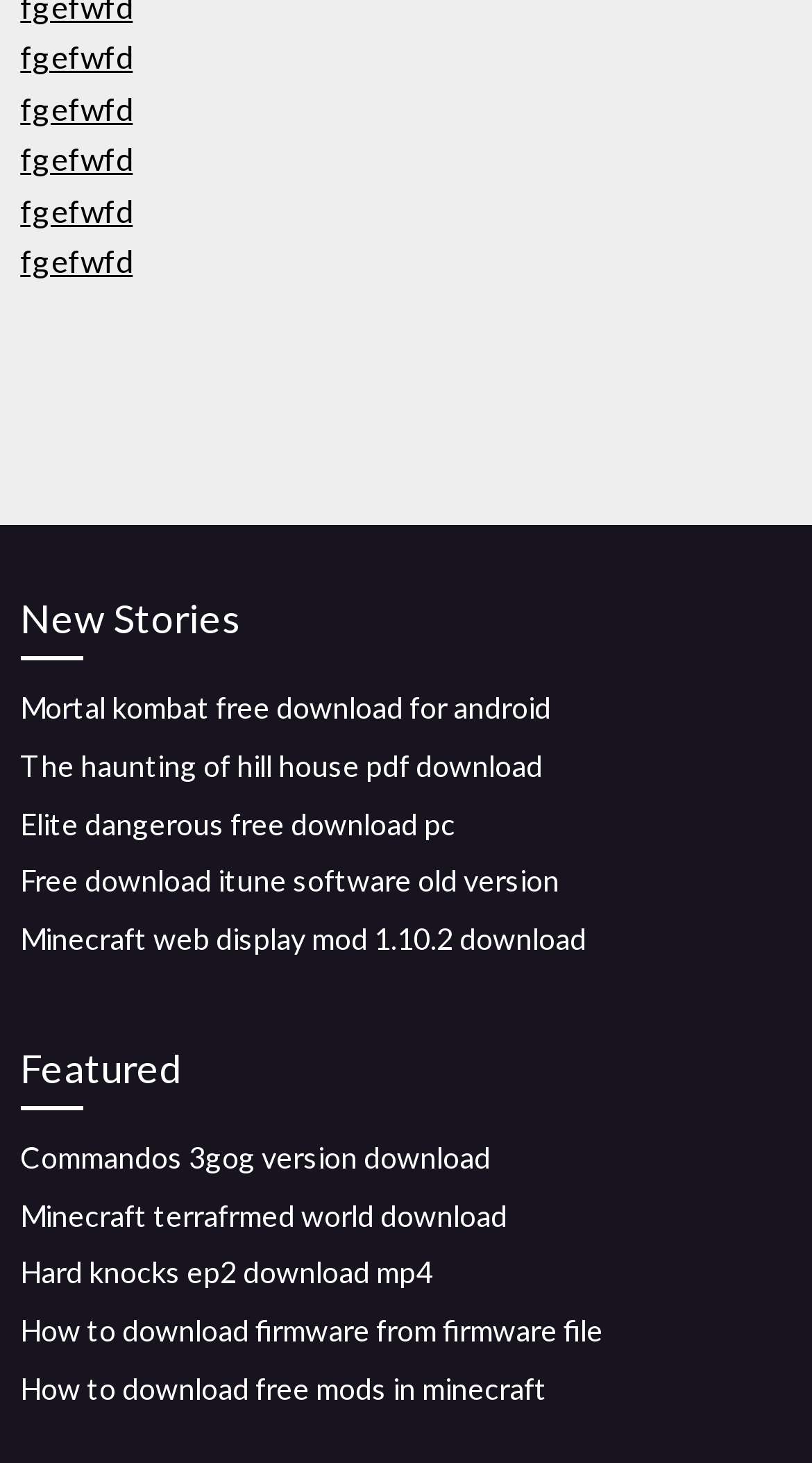What is the category of the first story?
Analyze the screenshot and provide a detailed answer to the question.

The first story is categorized under 'New Stories' as indicated by the heading element with the text 'New Stories' at coordinates [0.025, 0.402, 0.975, 0.452]